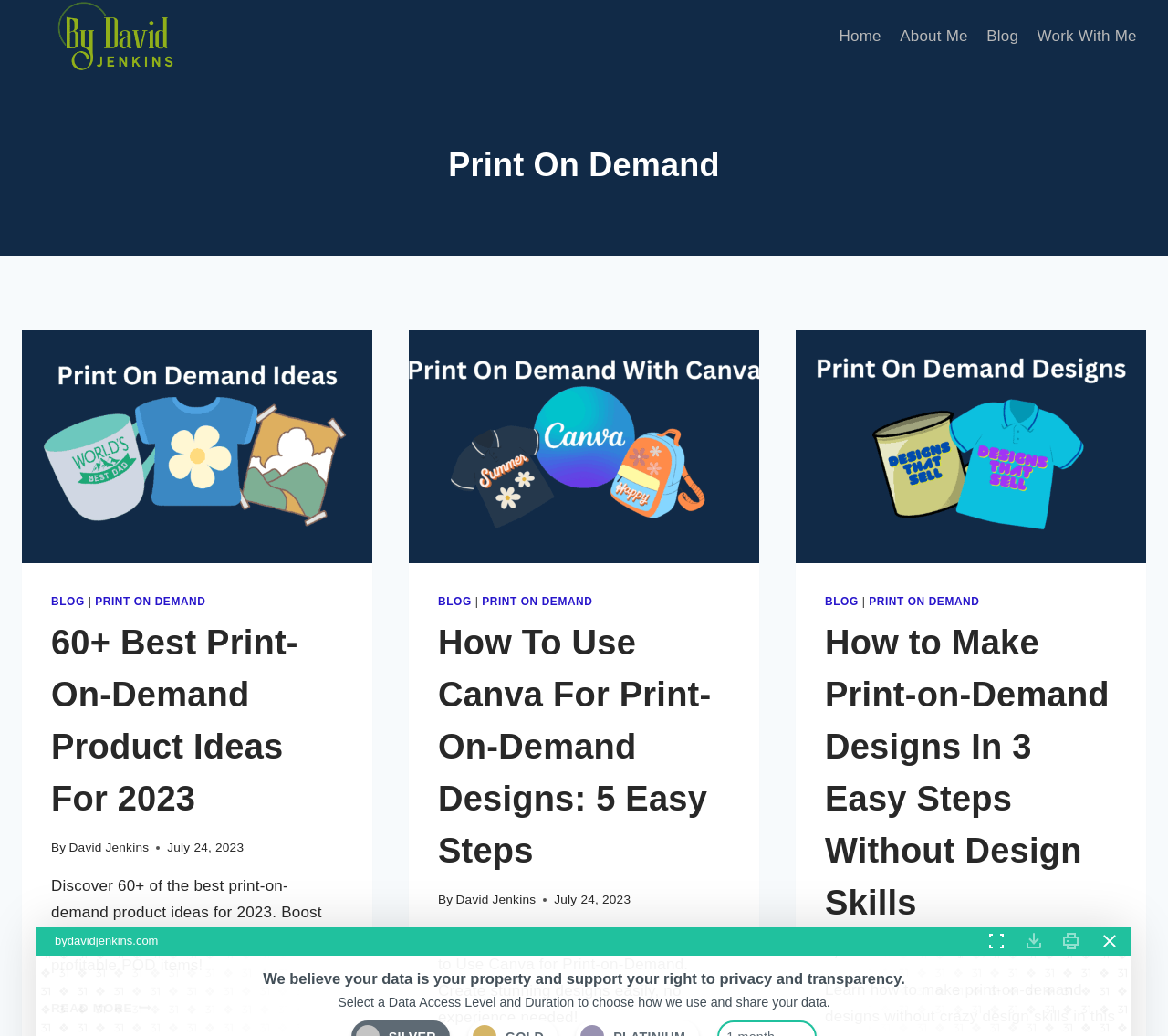Determine the bounding box coordinates of the clickable element to complete this instruction: "Visit the 'About Me' page". Provide the coordinates in the format of four float numbers between 0 and 1, [left, top, right, bottom].

[0.762, 0.014, 0.837, 0.058]